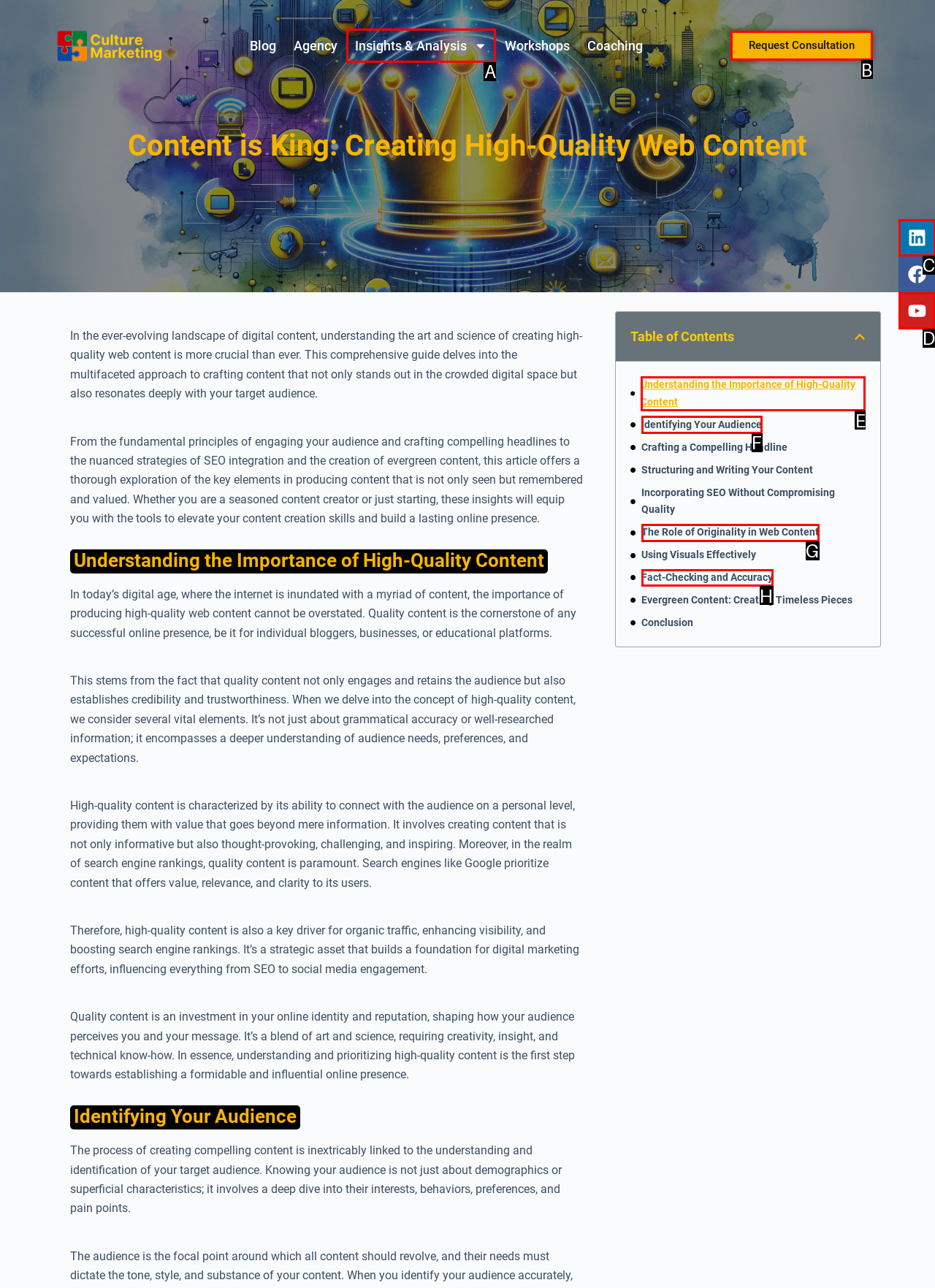Decide which HTML element to click to complete the task: Click the 'Request Consultation' link Provide the letter of the appropriate option.

B